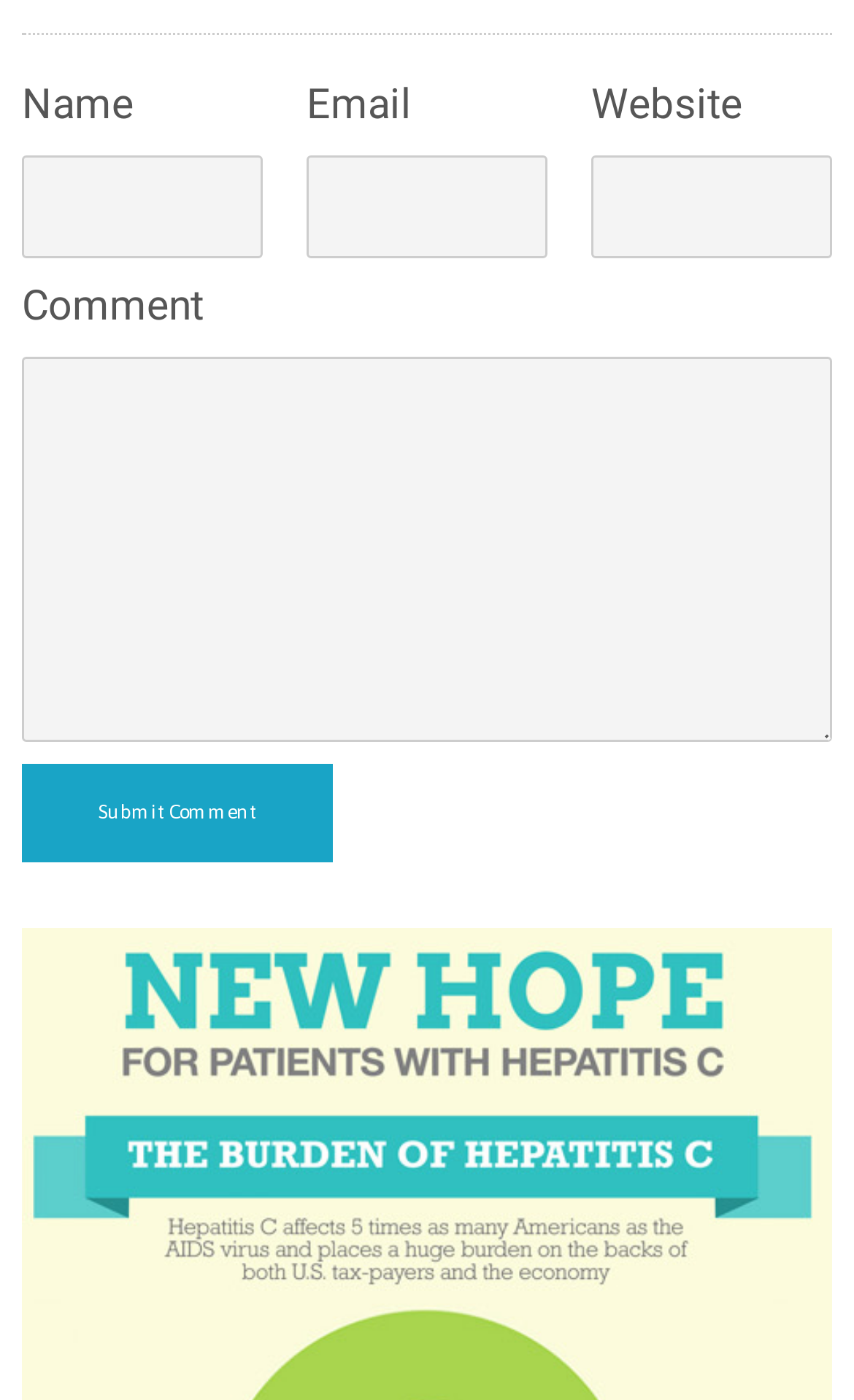Give a short answer to this question using one word or a phrase:
How many text fields are there?

4